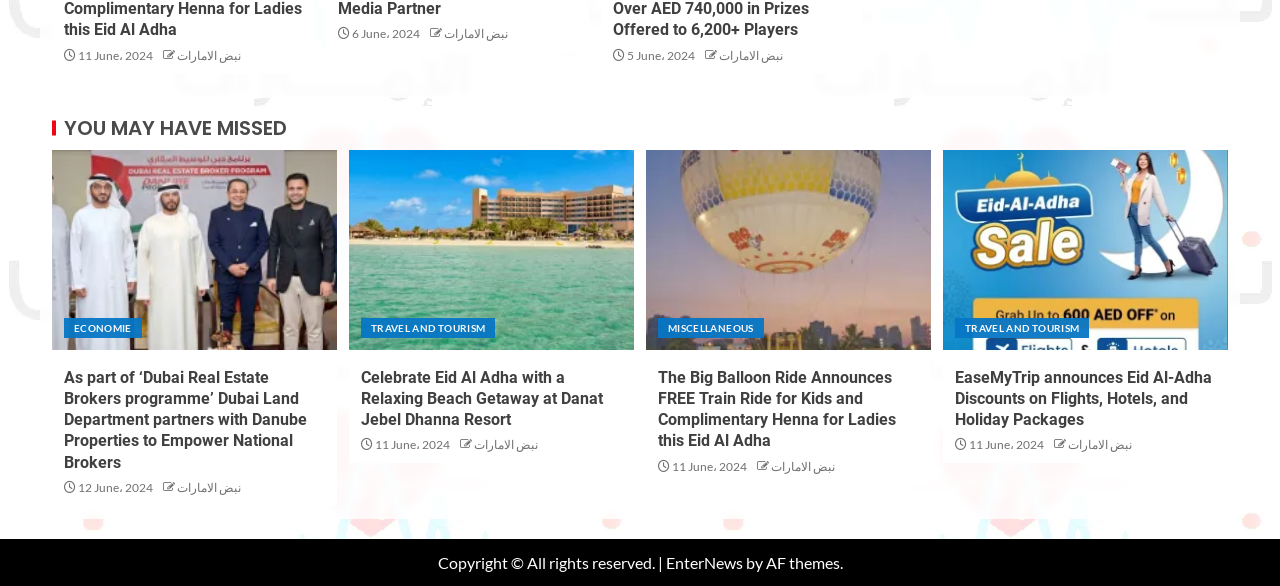Respond with a single word or phrase for the following question: 
How many minutes does it take to read the second news article?

3 min